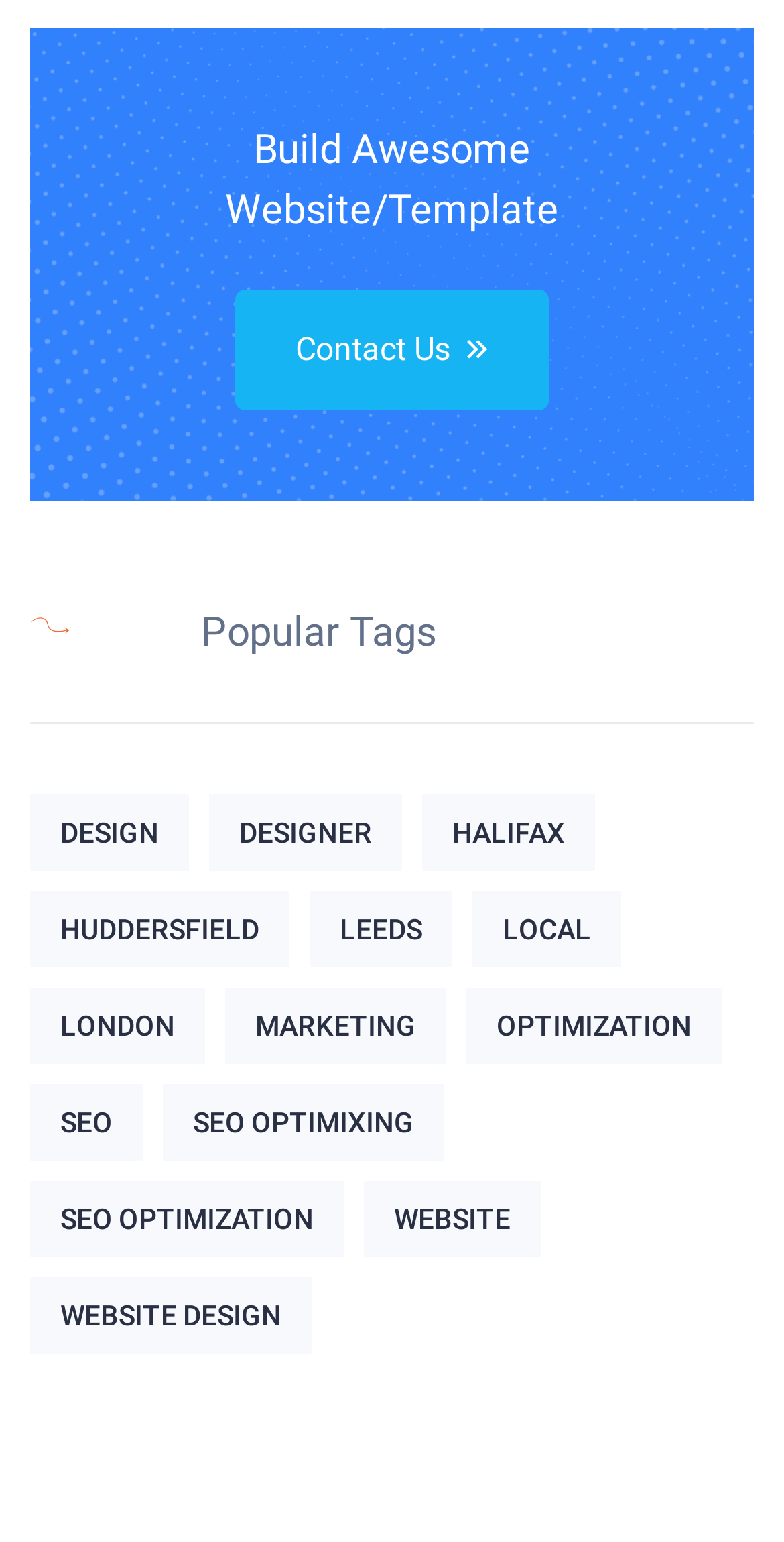What is the purpose of the 'Contact Us' link? Observe the screenshot and provide a one-word or short phrase answer.

To contact the website